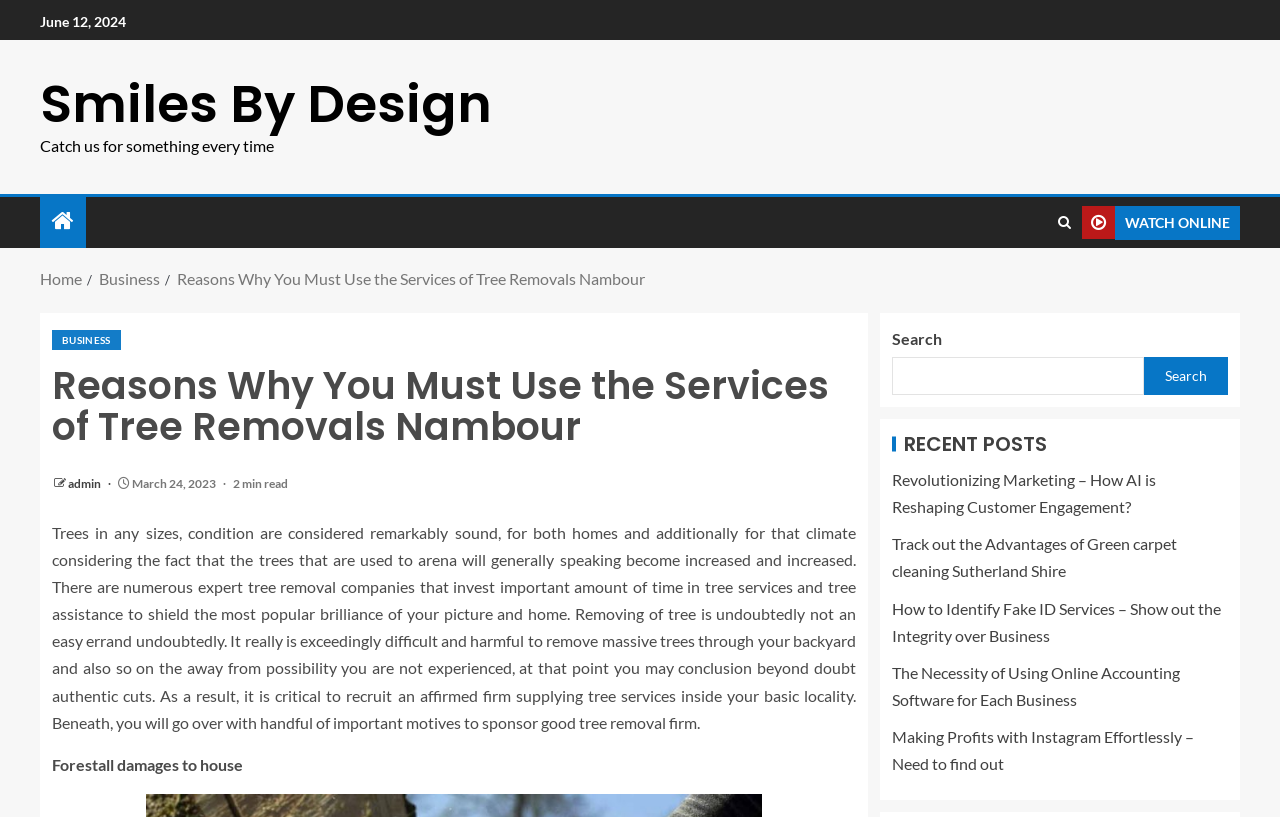Please find the bounding box for the following UI element description. Provide the coordinates in (top-left x, top-left y, bottom-right x, bottom-right y) format, with values between 0 and 1: Watch Online

[0.845, 0.252, 0.969, 0.293]